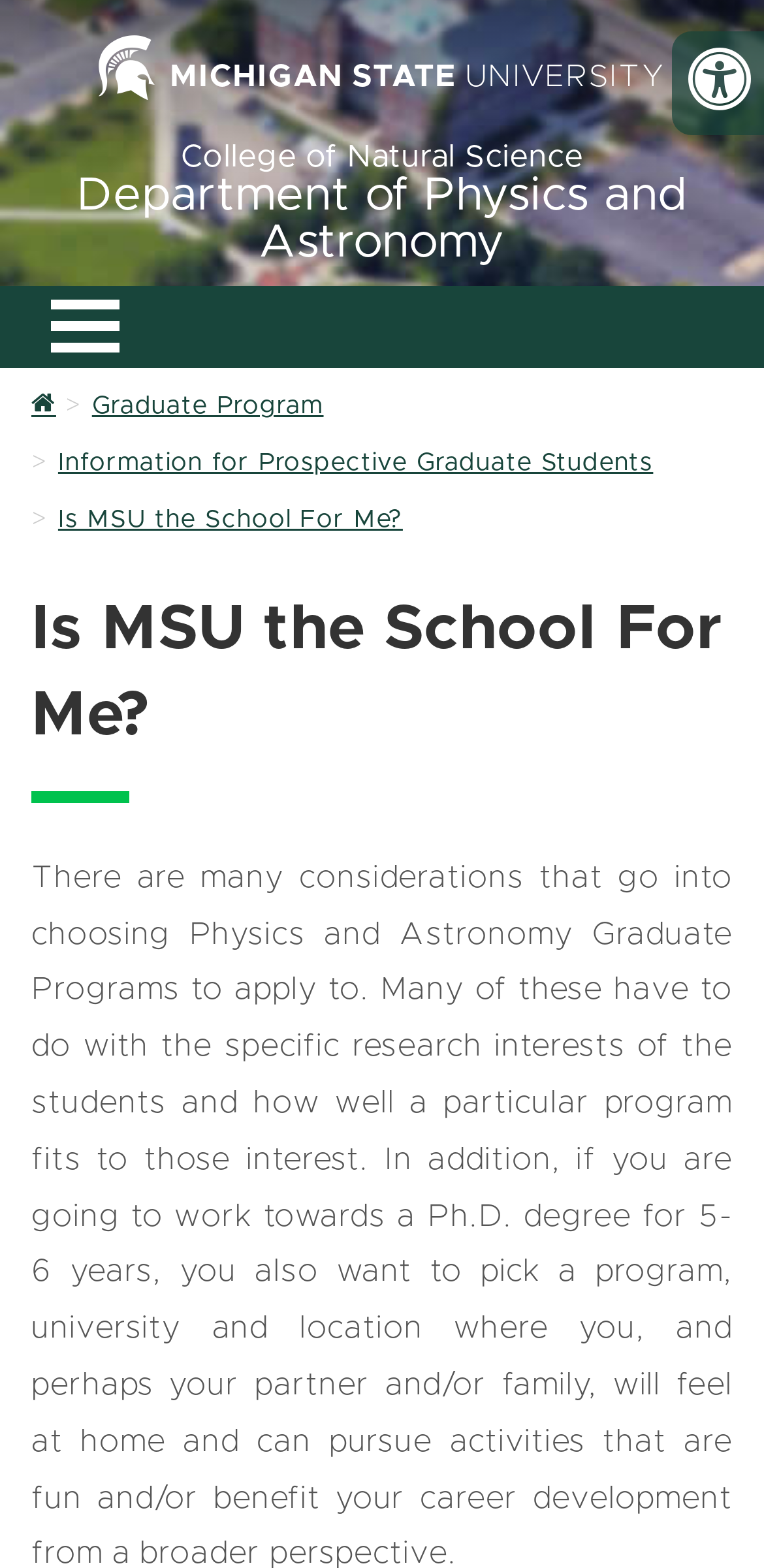Identify the bounding box of the UI element described as follows: "College of Natural Science". Provide the coordinates as four float numbers in the range of 0 to 1 [left, top, right, bottom].

[0.236, 0.09, 0.764, 0.11]